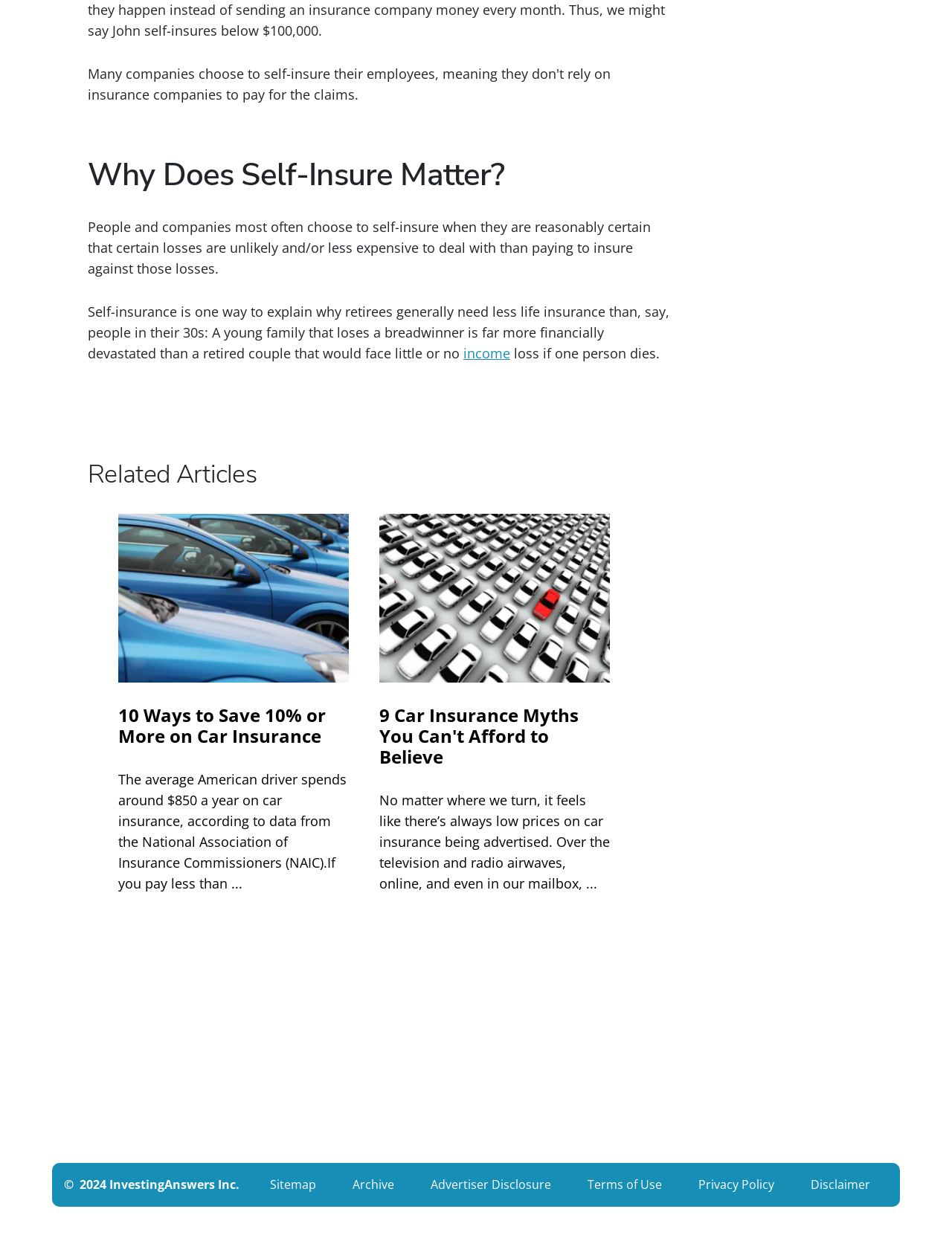Please identify the bounding box coordinates of the region to click in order to complete the given instruction: "Click on 'income'". The coordinates should be four float numbers between 0 and 1, i.e., [left, top, right, bottom].

[0.487, 0.278, 0.536, 0.292]